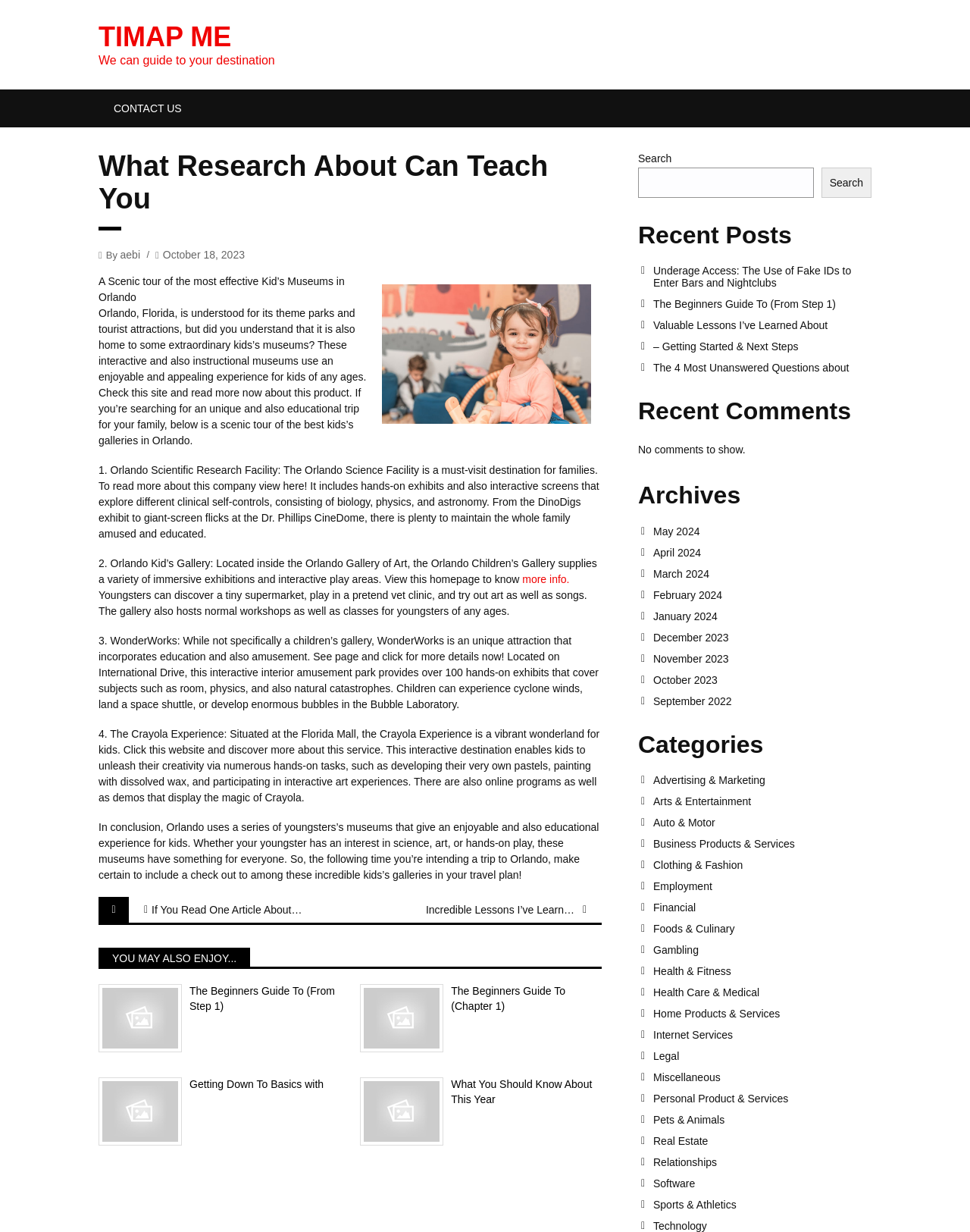Using the format (top-left x, top-left y, bottom-right x, bottom-right y), and given the element description, identify the bounding box coordinates within the screenshot: Getting Down To Basics with

[0.102, 0.875, 0.351, 0.887]